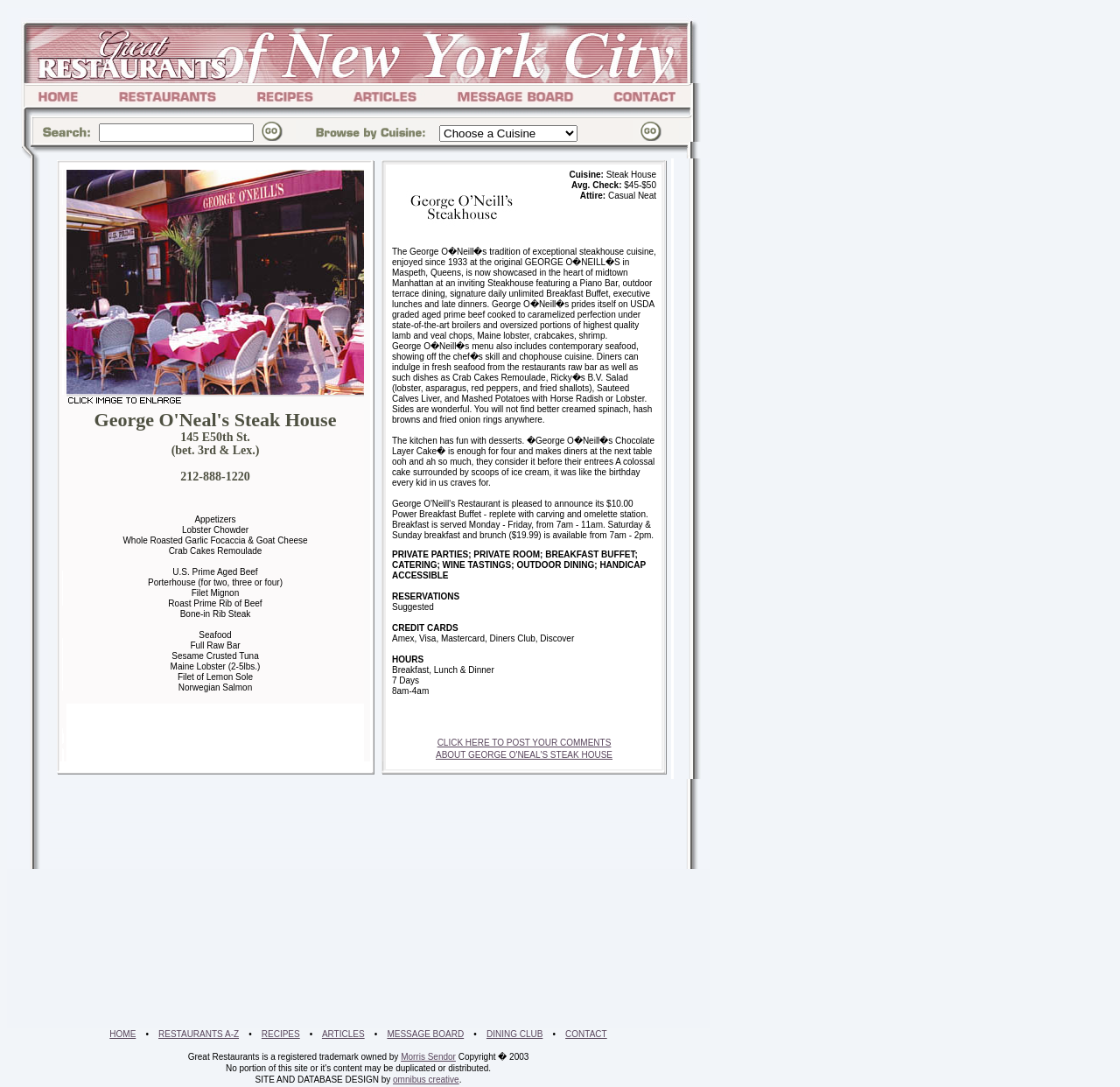Indicate the bounding box coordinates of the element that needs to be clicked to satisfy the following instruction: "Call the restaurant at 212-888-1220". The coordinates should be four float numbers between 0 and 1, i.e., [left, top, right, bottom].

[0.161, 0.432, 0.223, 0.444]